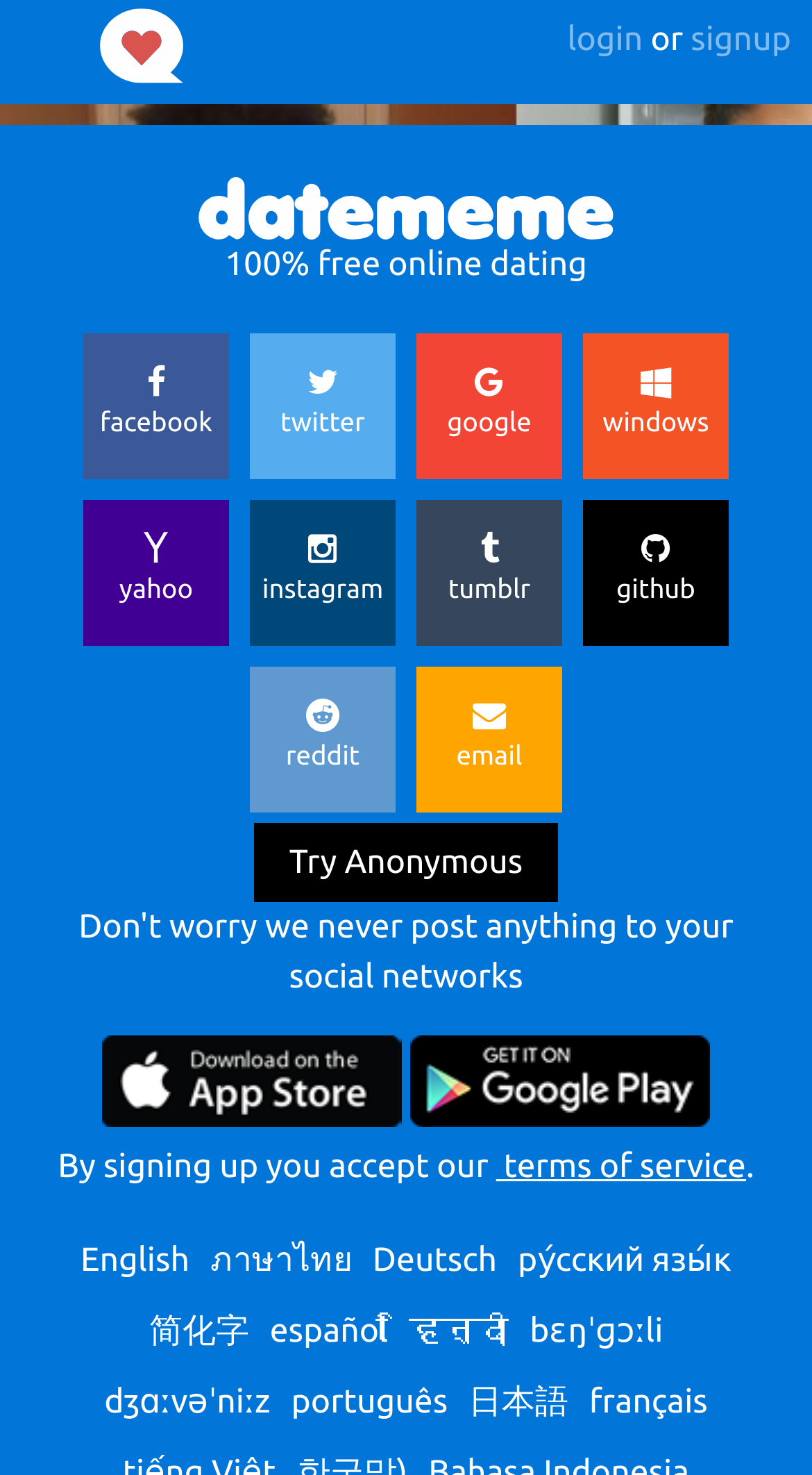Calculate the bounding box coordinates of the UI element given the description: "terms of service".

[0.611, 0.778, 0.919, 0.804]